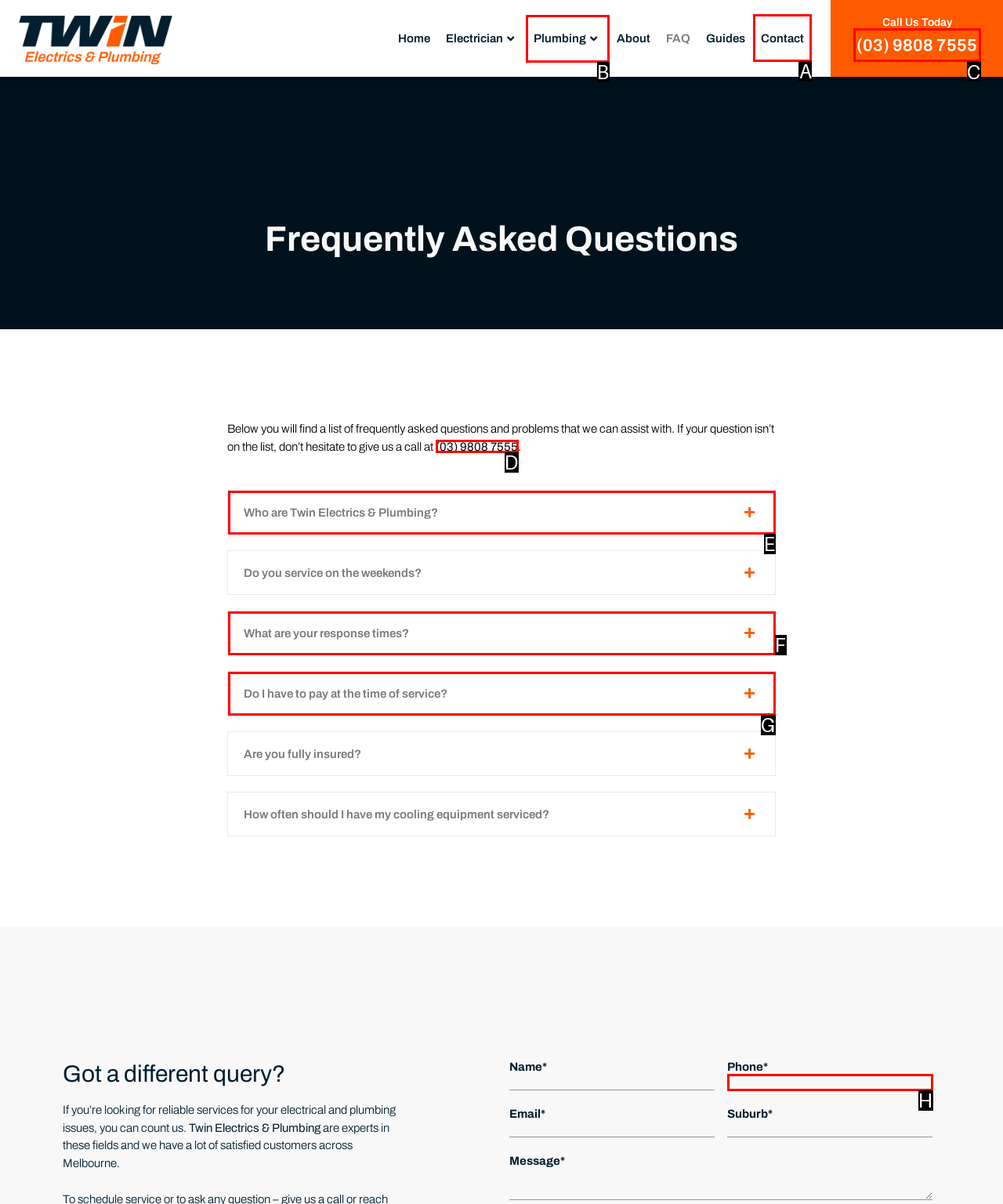Identify the correct UI element to click for this instruction: Click the 'Contact' link
Respond with the appropriate option's letter from the provided choices directly.

A